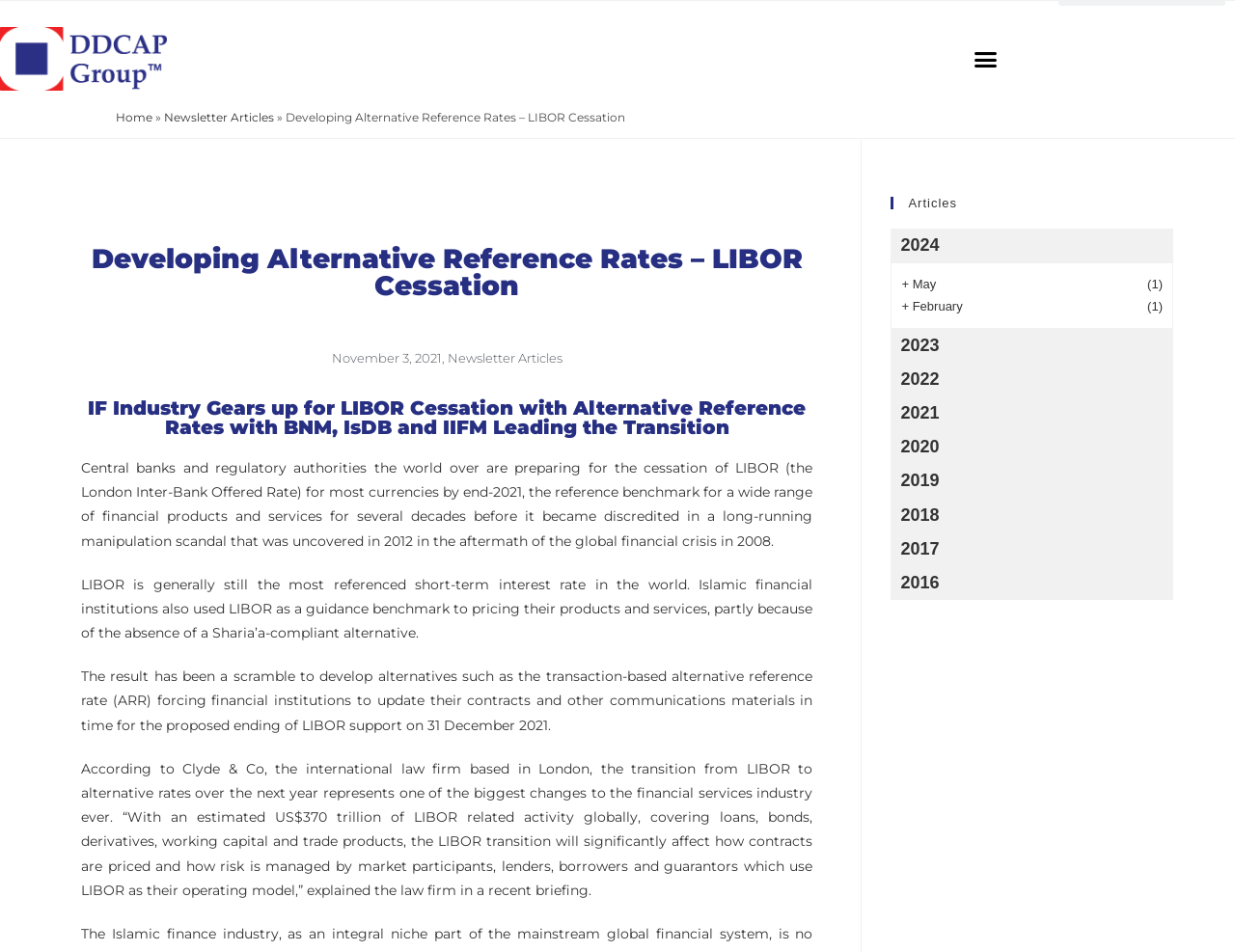Determine the bounding box coordinates for the area you should click to complete the following instruction: "View the article published on 'November 3, 2021'".

[0.269, 0.364, 0.358, 0.388]